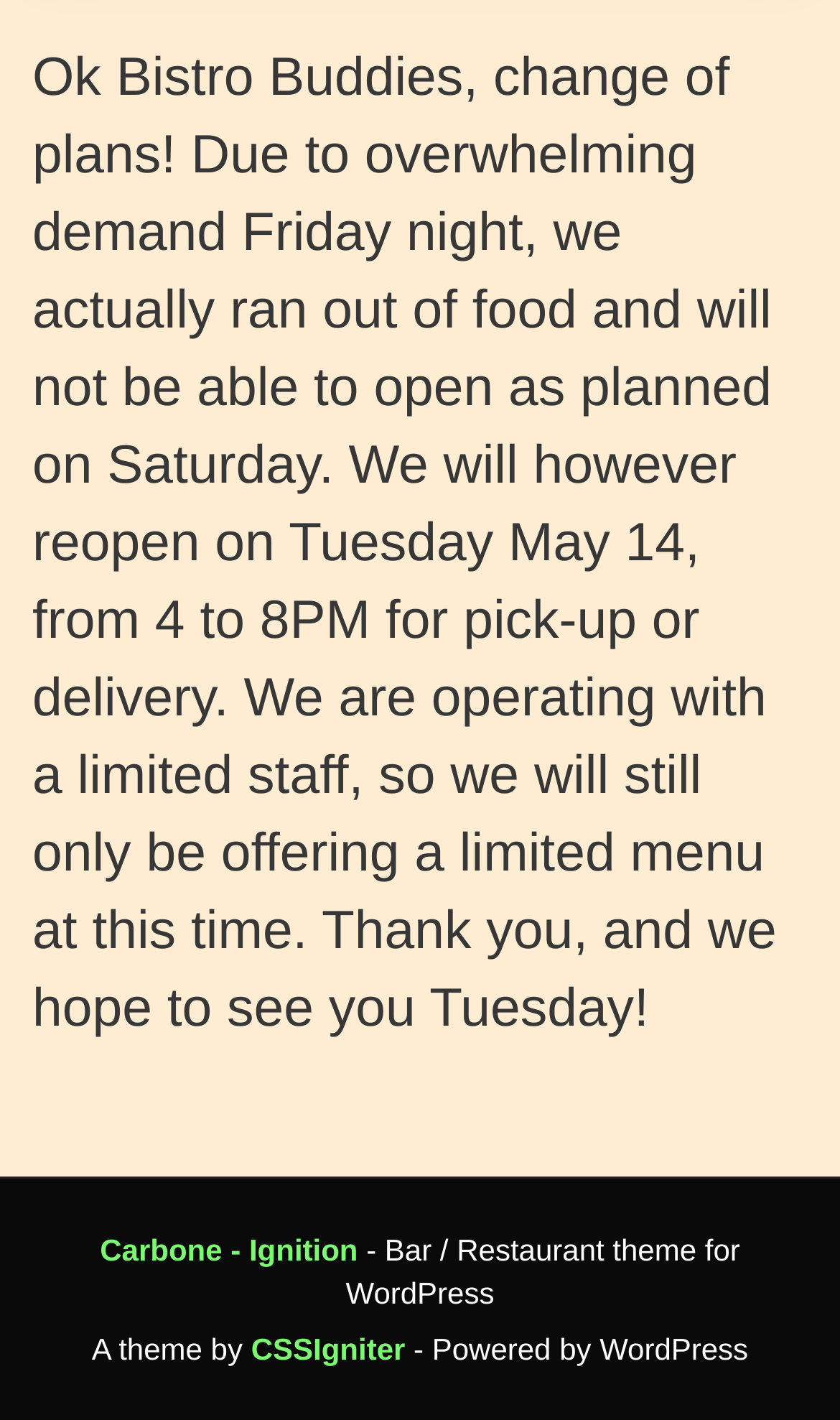Given the element description: "CSSIgniter", predict the bounding box coordinates of the UI element it refers to, using four float numbers between 0 and 1, i.e., [left, top, right, bottom].

[0.299, 0.938, 0.482, 0.962]